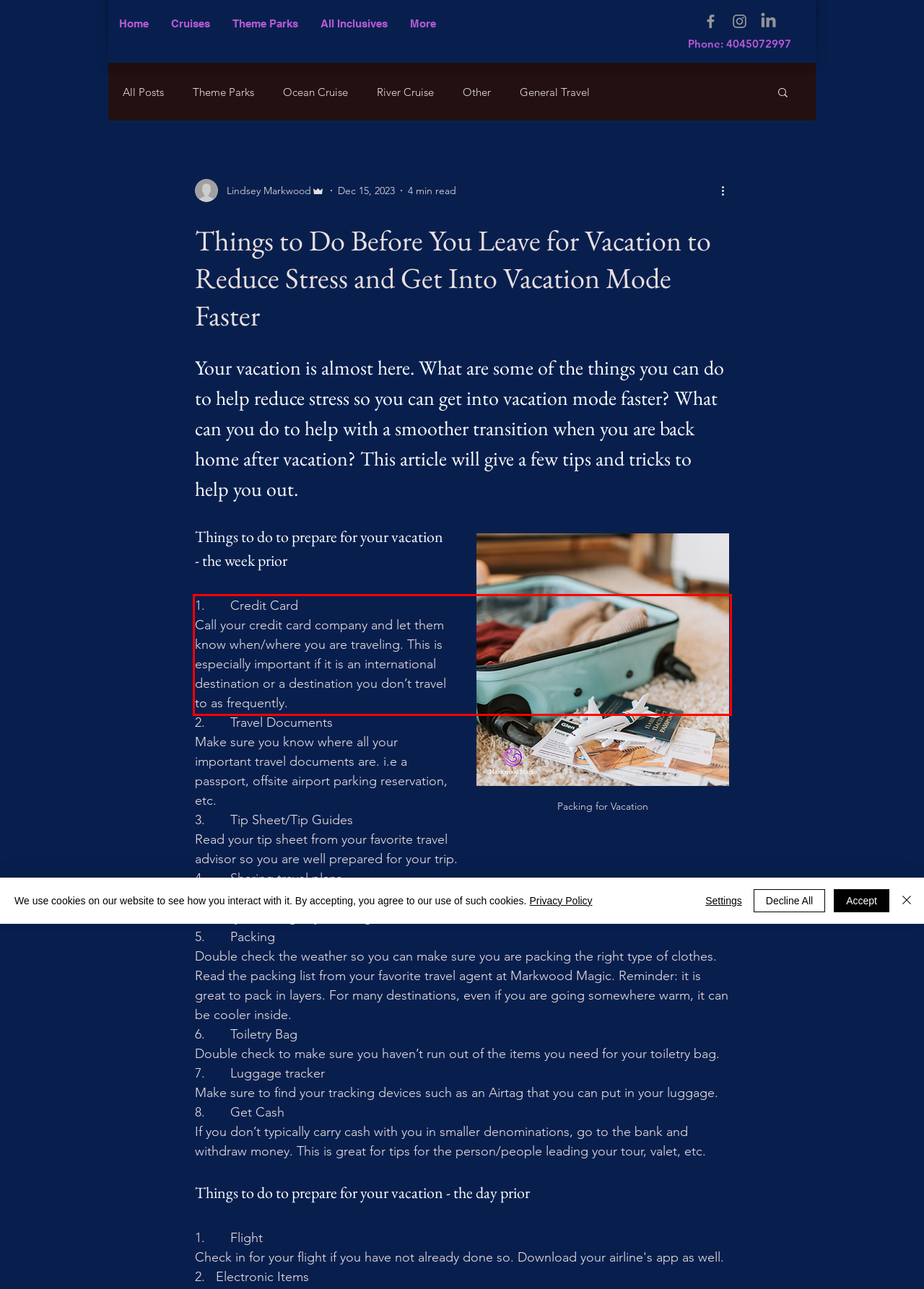In the screenshot of the webpage, find the red bounding box and perform OCR to obtain the text content restricted within this red bounding box.

1. Credit Card Call your credit card company and let them know when/where you are traveling. This is especially important if it is an international destination or a destination you don’t travel to as frequently.